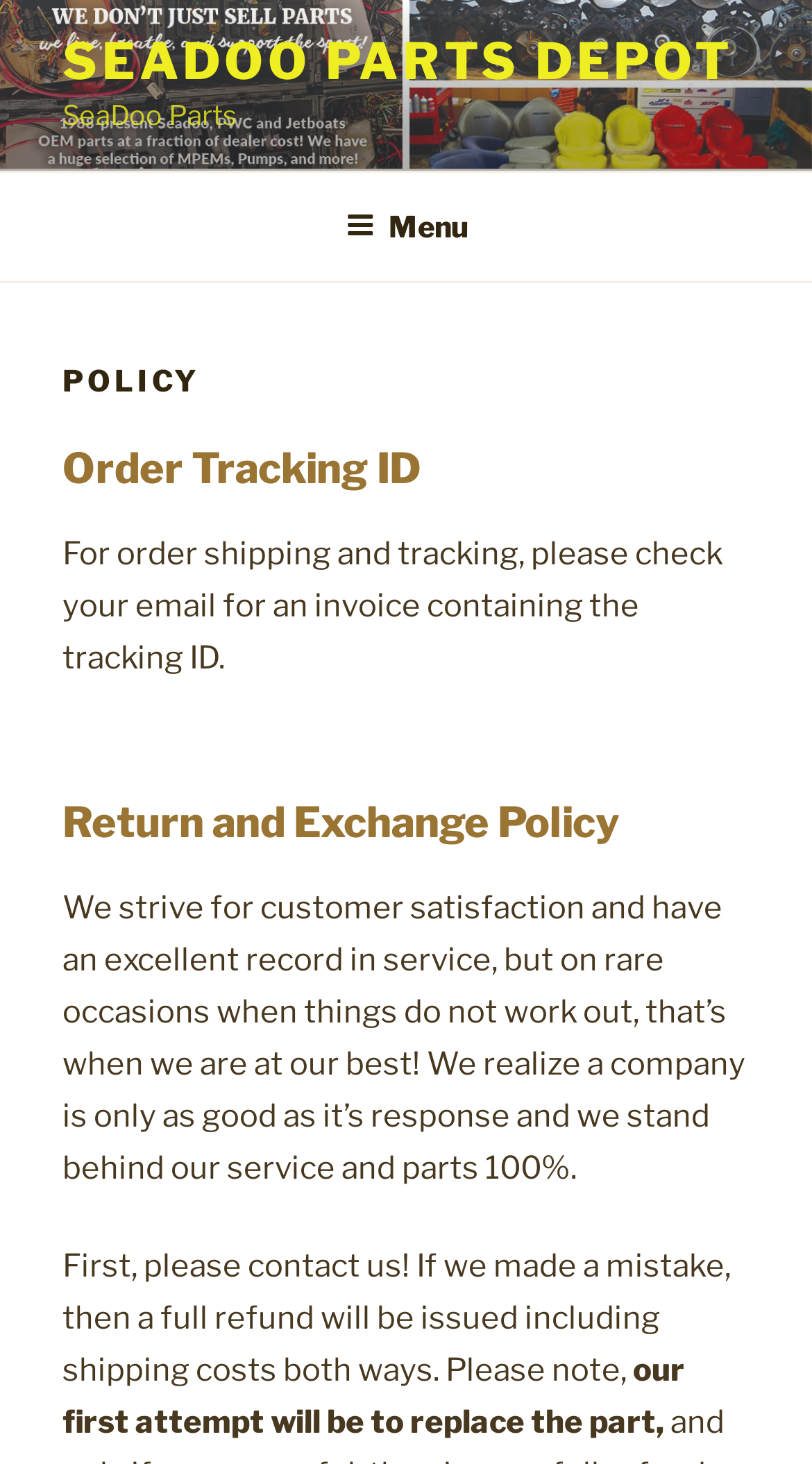Determine the bounding box coordinates in the format (top-left x, top-left y, bottom-right x, bottom-right y). Ensure all values are floating point numbers between 0 and 1. Identify the bounding box of the UI element described by: (833) 575-1855

None